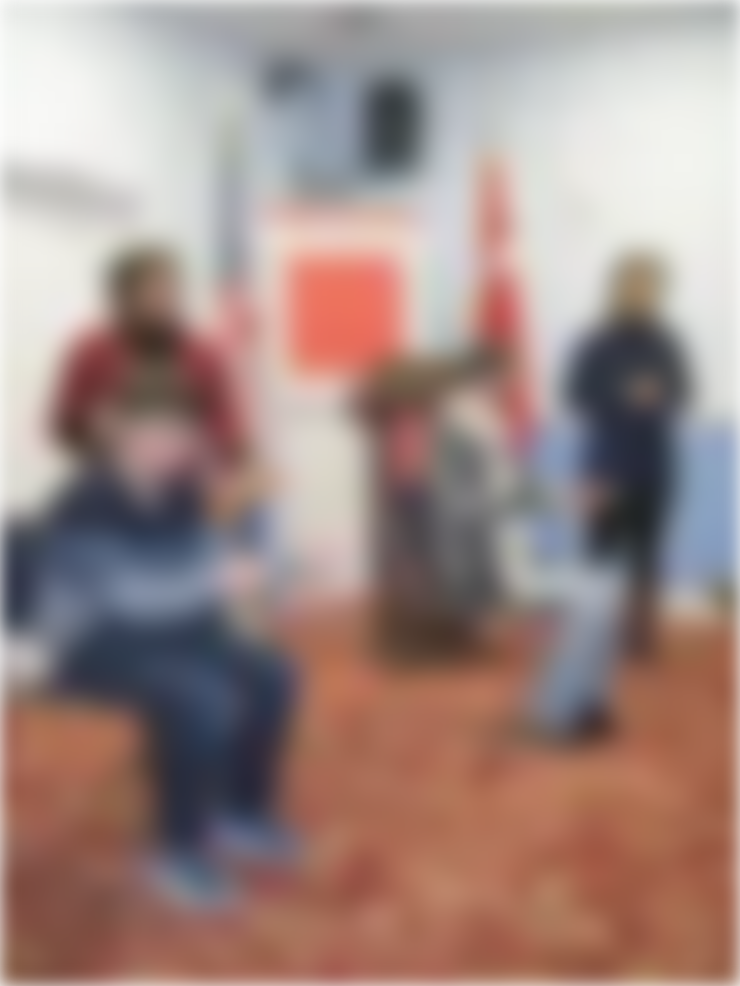Please provide a brief answer to the question using only one word or phrase: 
What is the dominant color of the poster in the background?

red